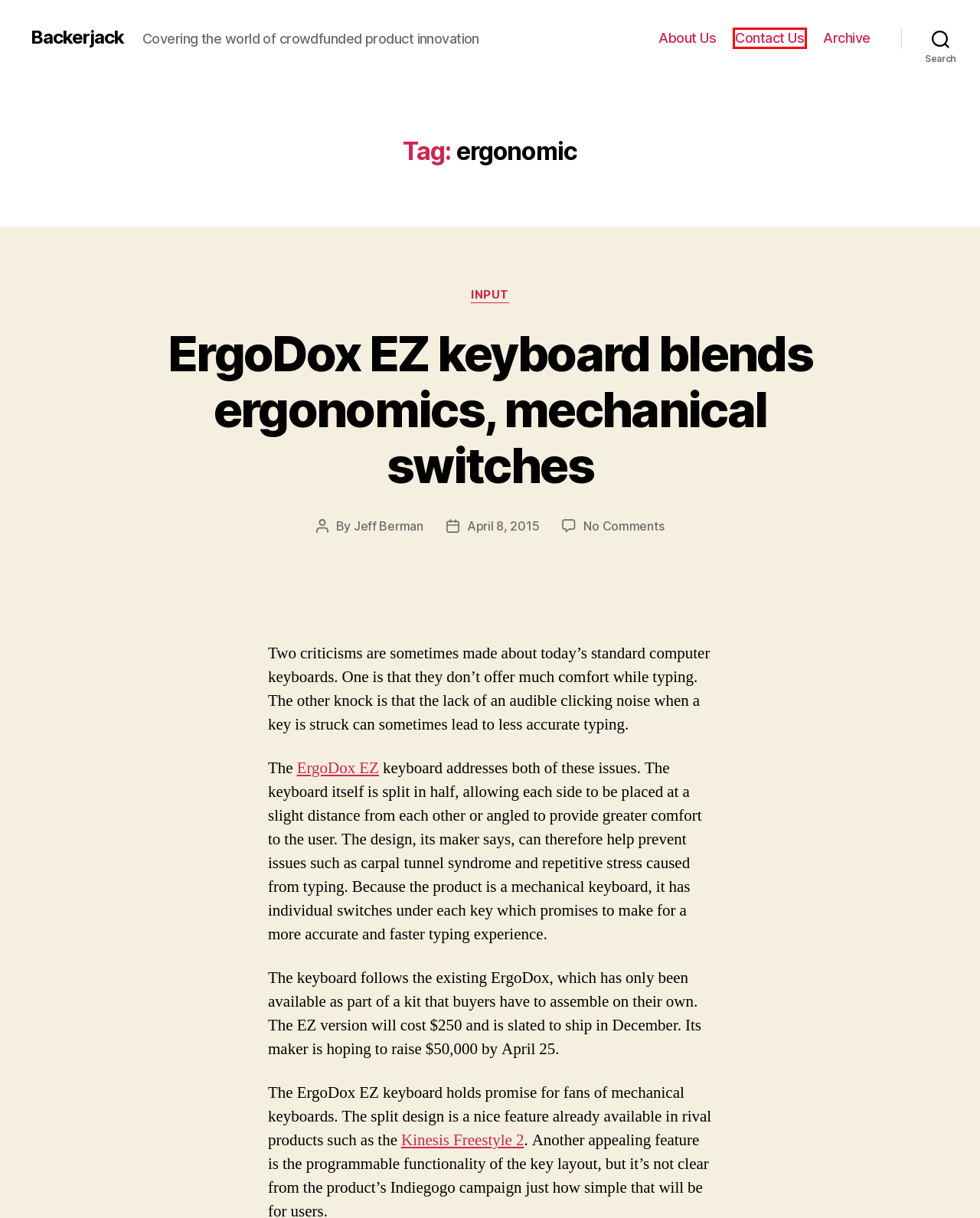Using the screenshot of a webpage with a red bounding box, pick the webpage description that most accurately represents the new webpage after the element inside the red box is clicked. Here are the candidates:
A. Jeff Berman – Backerjack
B. Input – Backerjack
C. Contact Us – Backerjack
D. Freestyle2 Split-Adjustable Keyboard for PC | Kinesis
E. Backerjack – Covering the world of crowdfunded product innovation
F. About Us – Backerjack
G. ErgoDox EZ keyboard blends ergonomics, mechanical switches – Backerjack
H. Archive – Backerjack

C